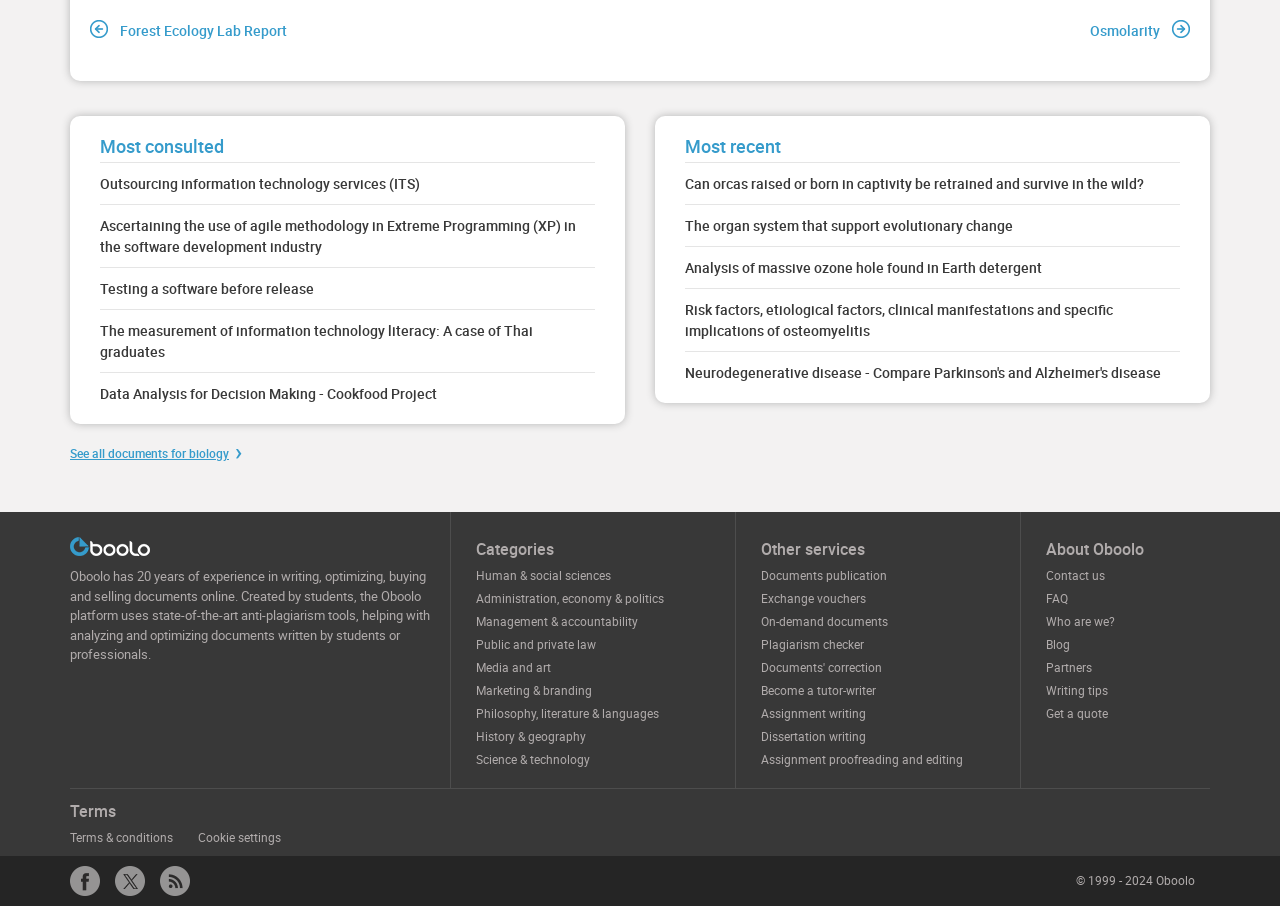Please examine the image and answer the question with a detailed explanation:
What is the purpose of the 'Plagiarism checker' service?

I found the link 'Plagiarism checker' under the 'Other services' section, and based on the name, I inferred that its purpose is to check for plagiarism in documents.